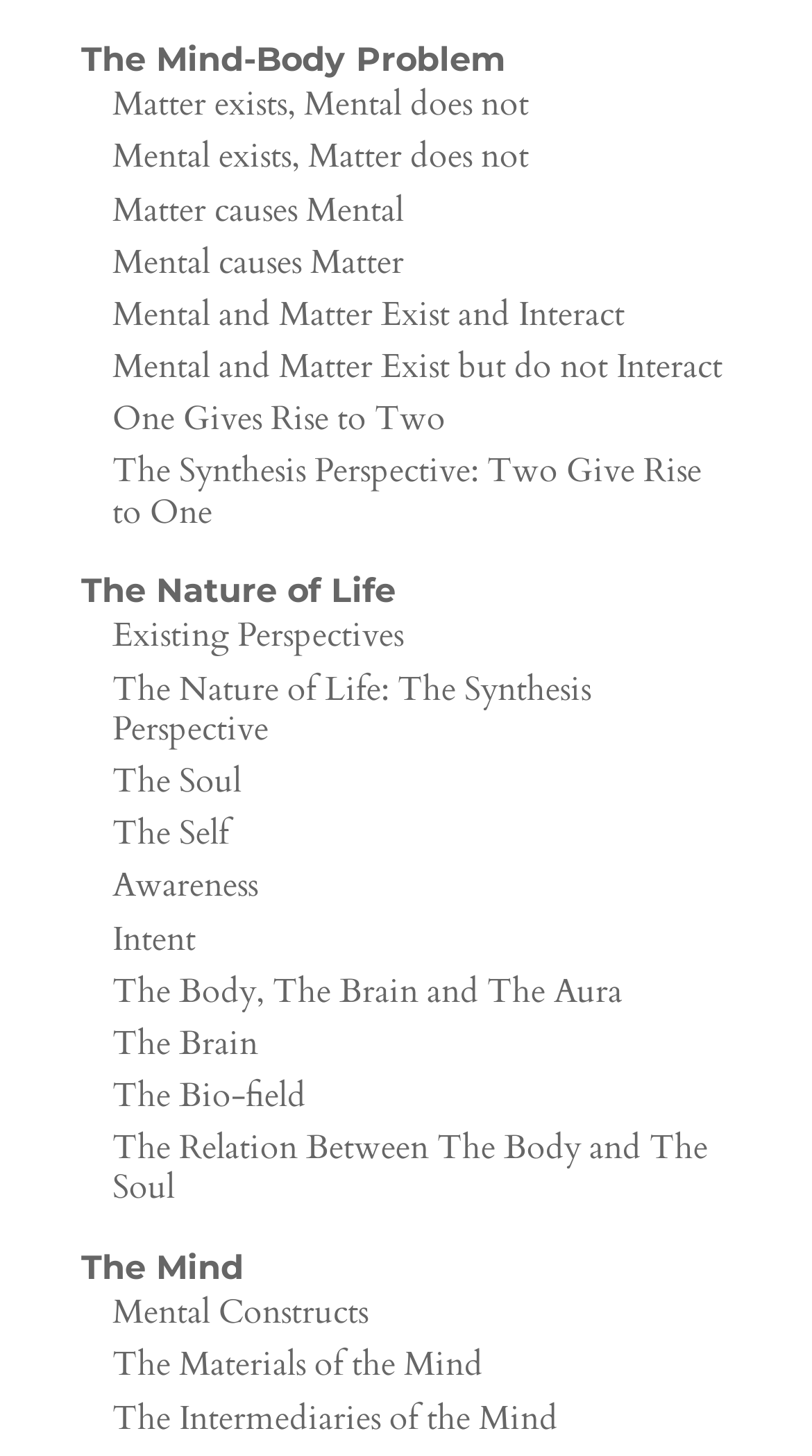Pinpoint the bounding box coordinates of the element to be clicked to execute the instruction: "View cart".

None